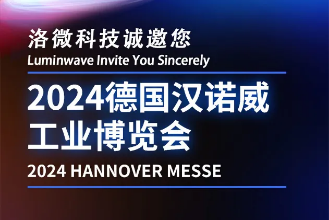What is the brand that is participating in the event?
Answer the question with a detailed and thorough explanation.

The answer can be obtained by reading the text at the top of the banner, which mentions '洛微科技诚邀您' (Luminwave Invites You Sincerely), indicating the brand that is participating in the event.